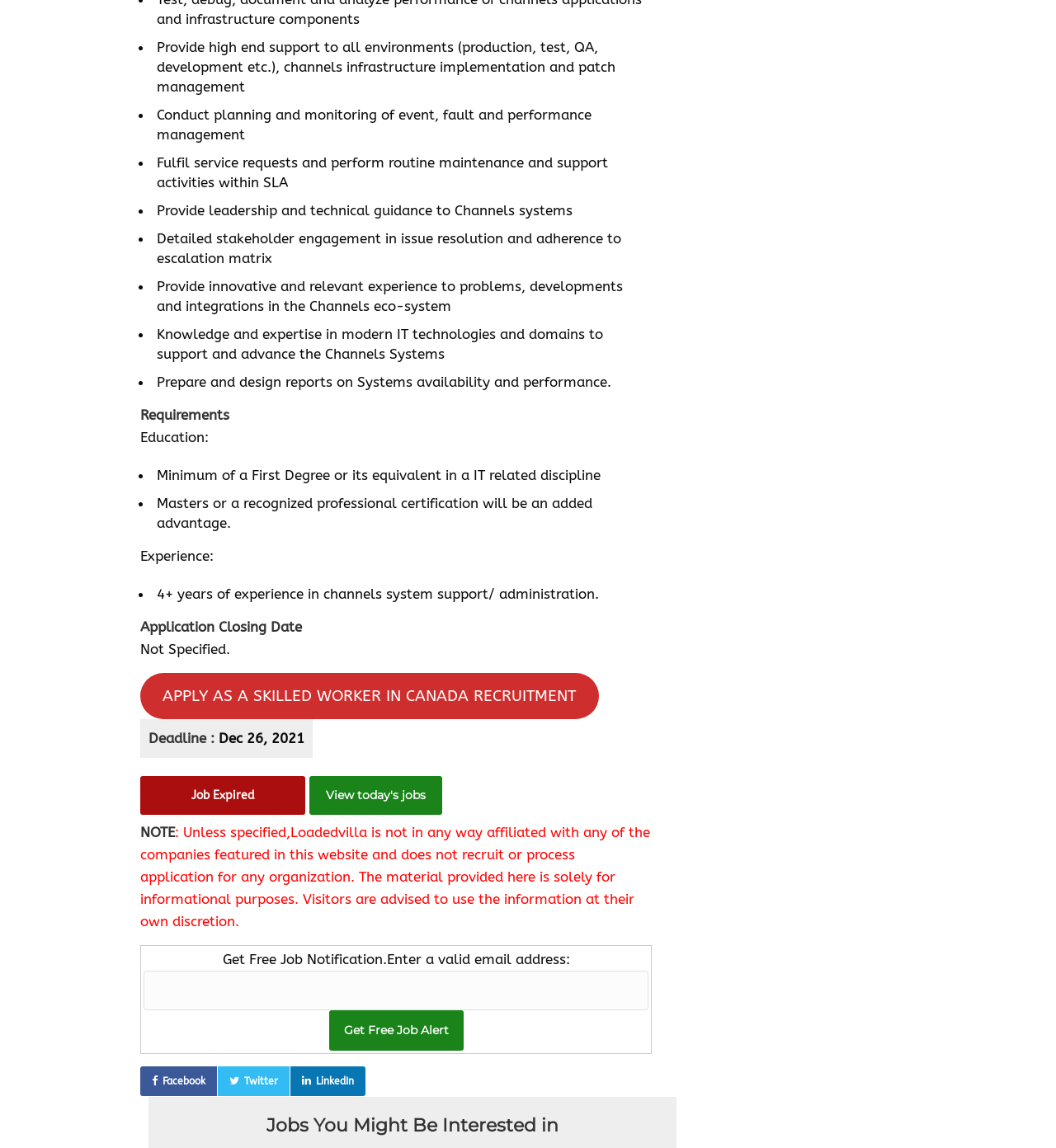Use a single word or phrase to answer the question:
What is the experience required for the job?

4+ years